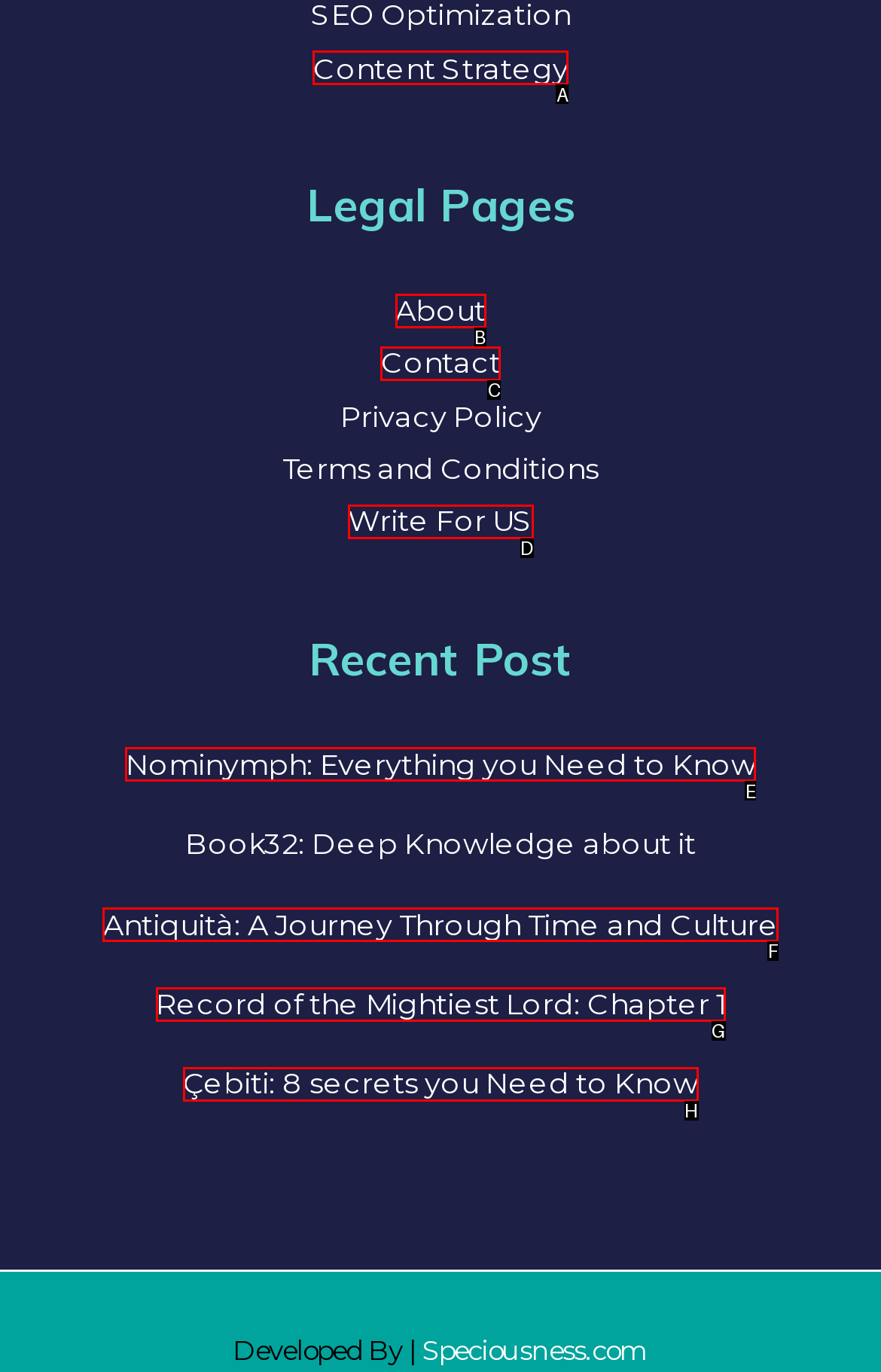Given the description: Contact, identify the corresponding option. Answer with the letter of the appropriate option directly.

C